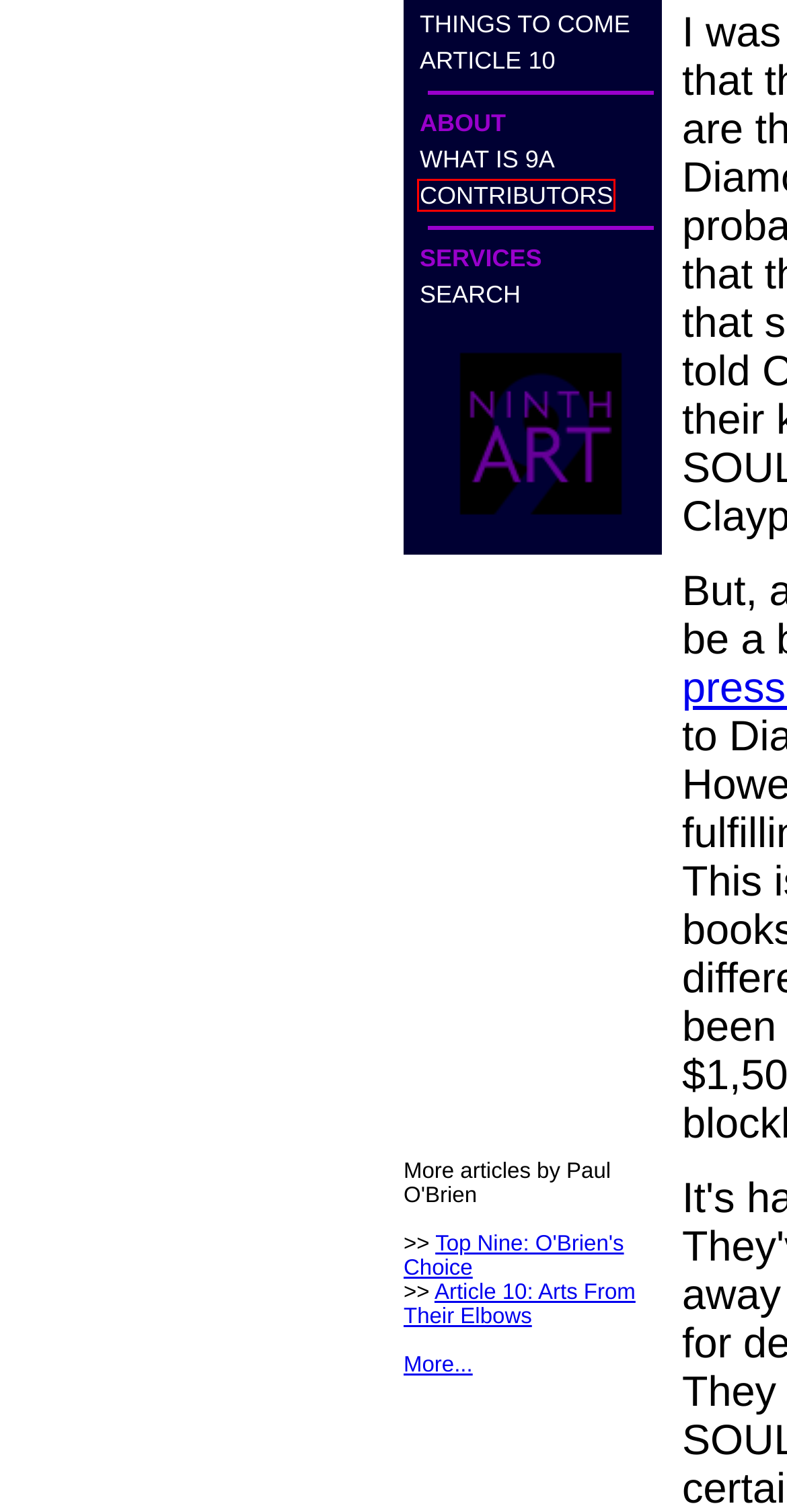Given a screenshot of a webpage with a red bounding box around a UI element, please identify the most appropriate webpage description that matches the new webpage after you click on the element. Here are the candidates:
A. Sorry!
B. Ninth Art: Search the archives
C. Top Nine: McElhatton's Choice
D. Ninth Art: Contributors
E. What is Ninth Art?
F. Ninth Art: for the discerning reader
G. Article 10: Final Analysis
H. Yasal Uyarı

D